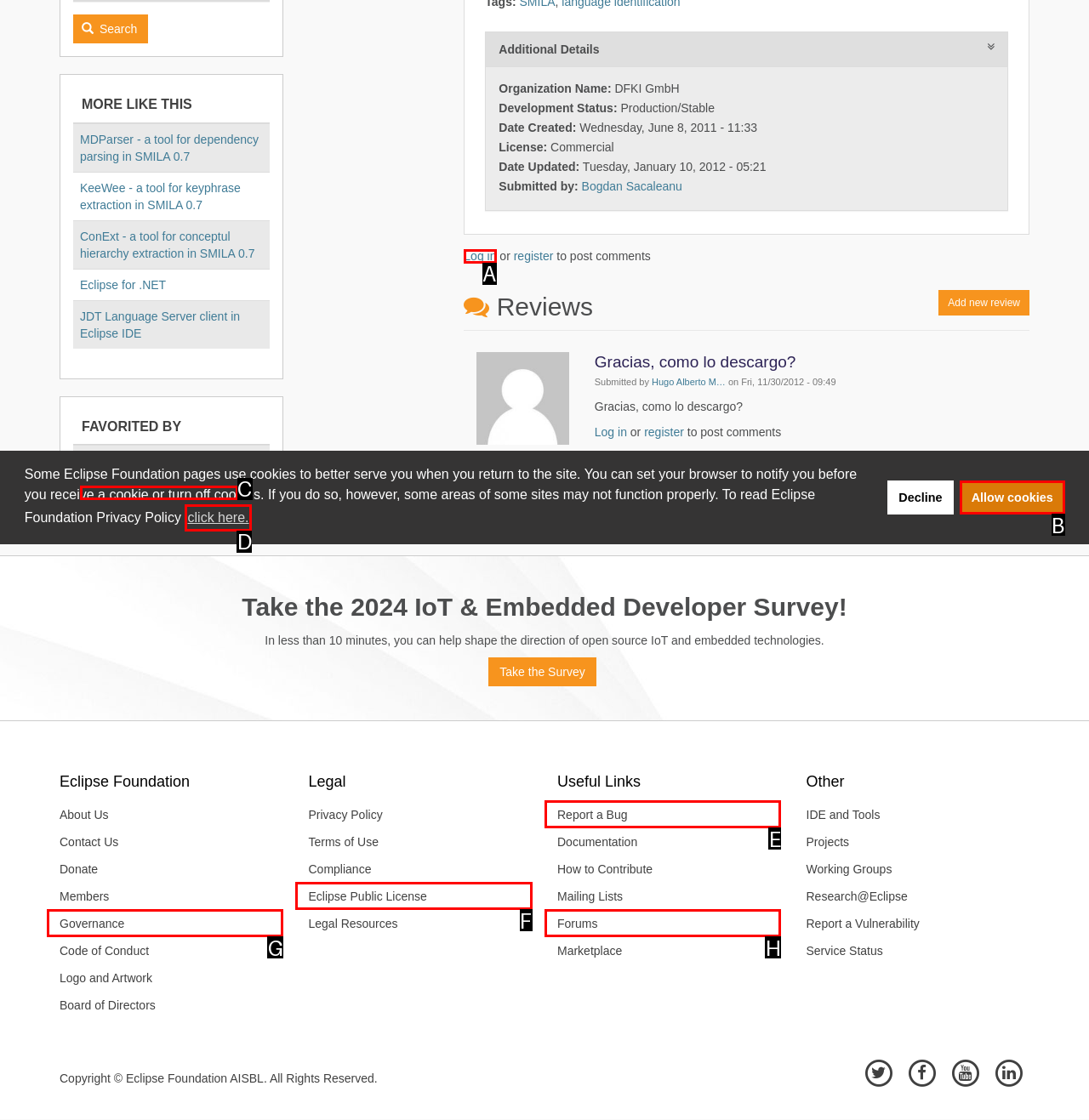Given the description: About the Local Girl, identify the HTML element that fits best. Respond with the letter of the correct option from the choices.

None